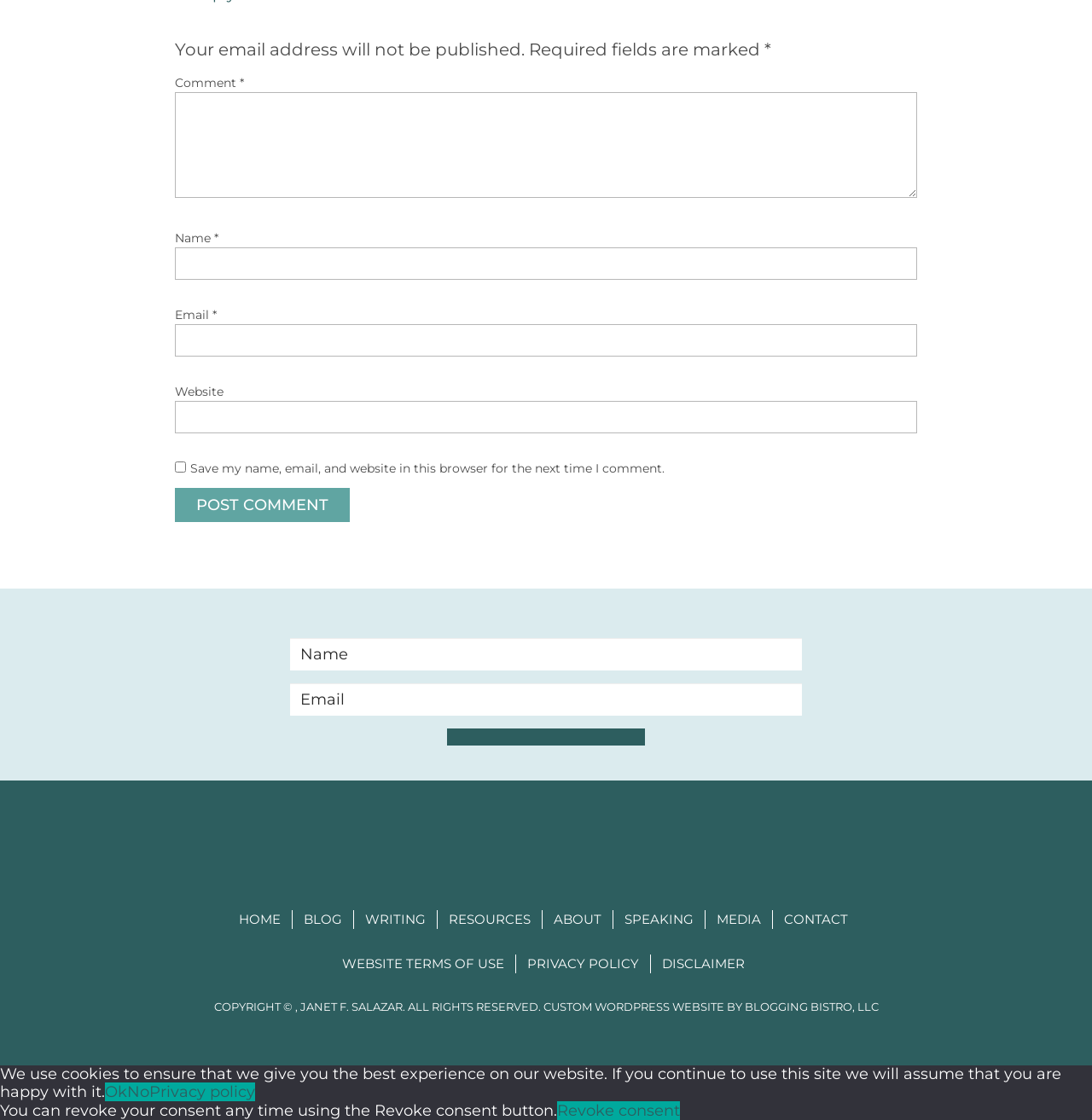Find the bounding box of the UI element described as follows: "Website Terms of Use".

[0.302, 0.848, 0.473, 0.872]